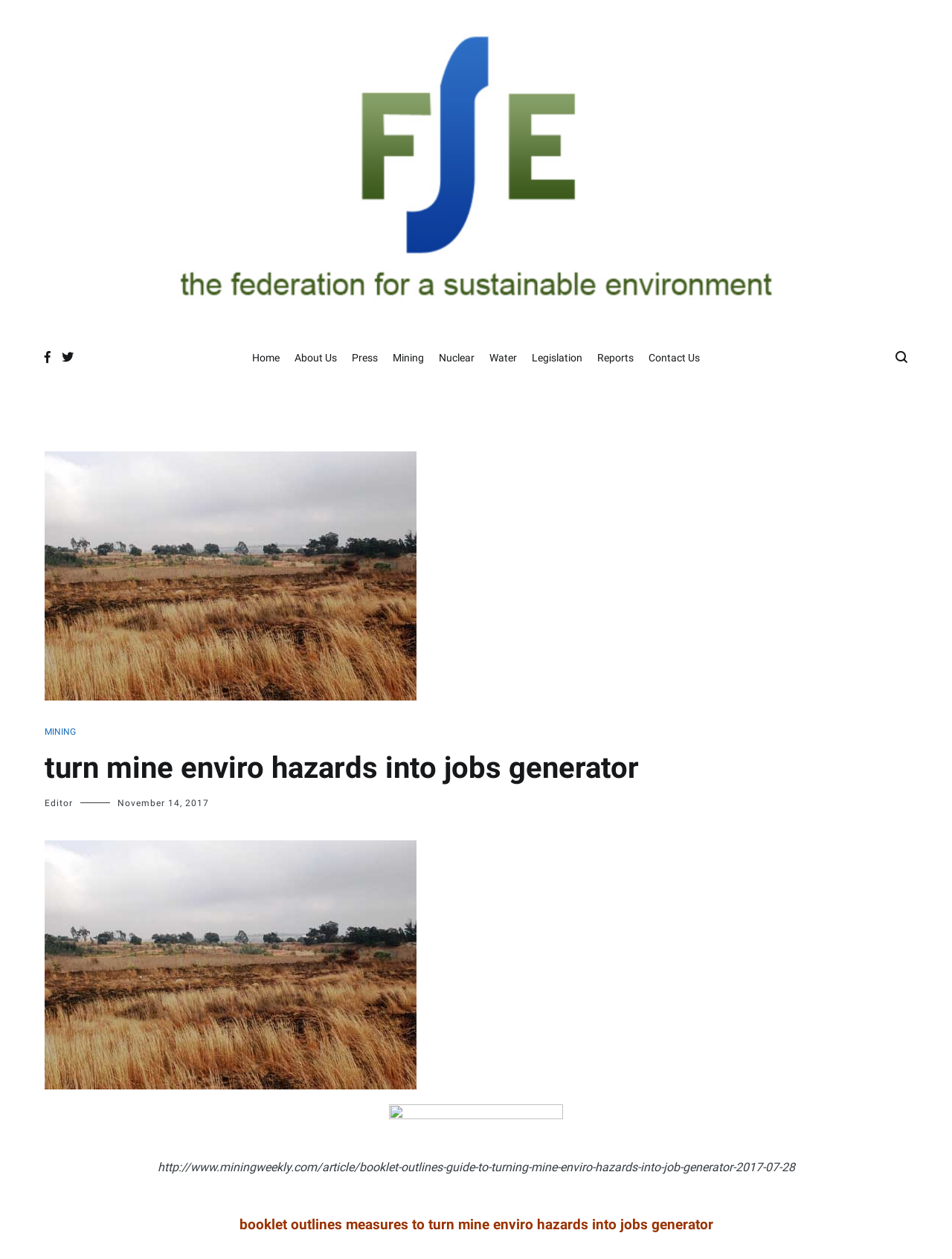Identify the bounding box of the UI element that matches this description: "Call: 302-990-8801".

None